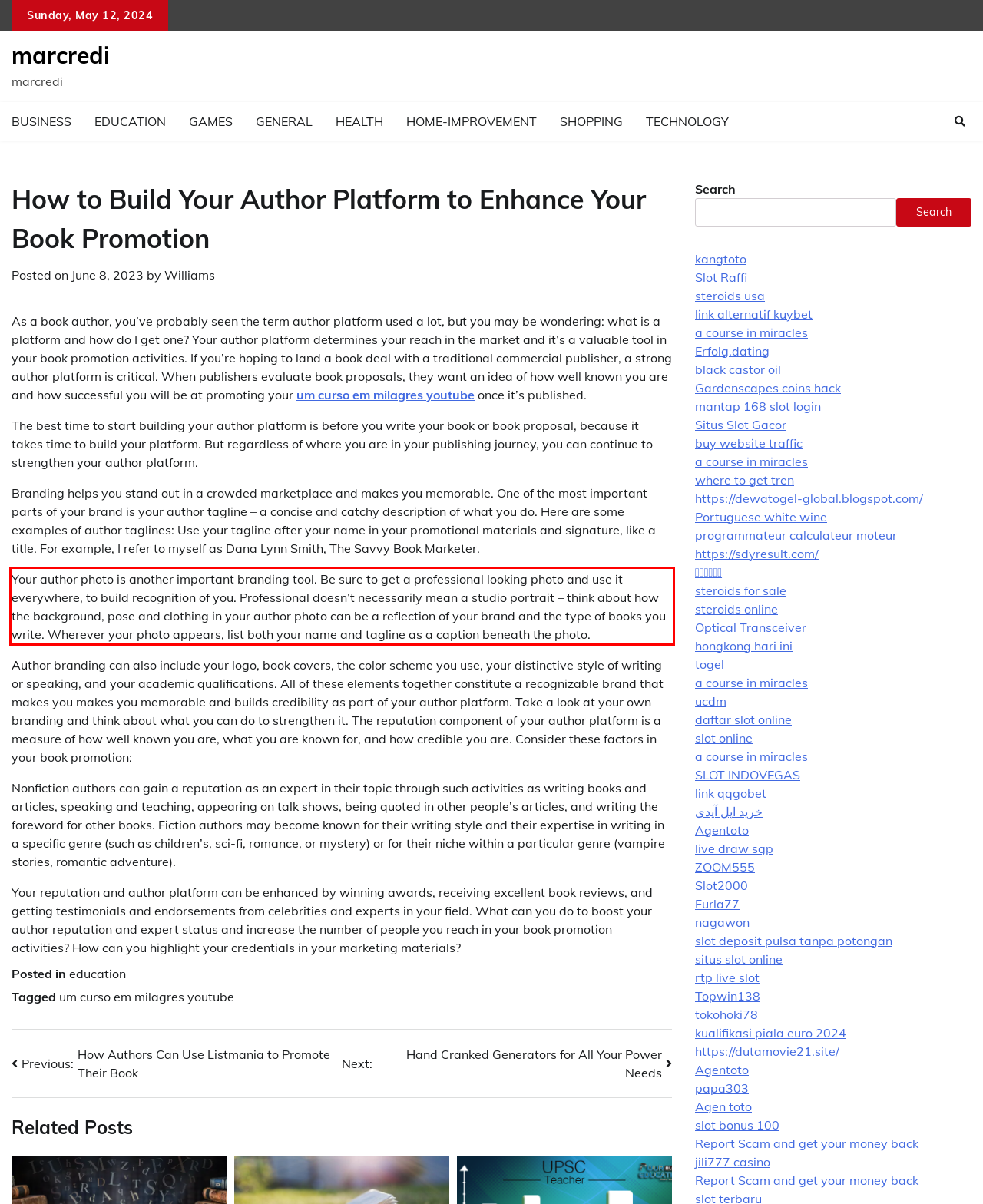Using the webpage screenshot, recognize and capture the text within the red bounding box.

Your author photo is another important branding tool. Be sure to get a professional looking photo and use it everywhere, to build recognition of you. Professional doesn’t necessarily mean a studio portrait – think about how the background, pose and clothing in your author photo can be a reflection of your brand and the type of books you write. Wherever your photo appears, list both your name and tagline as a caption beneath the photo.